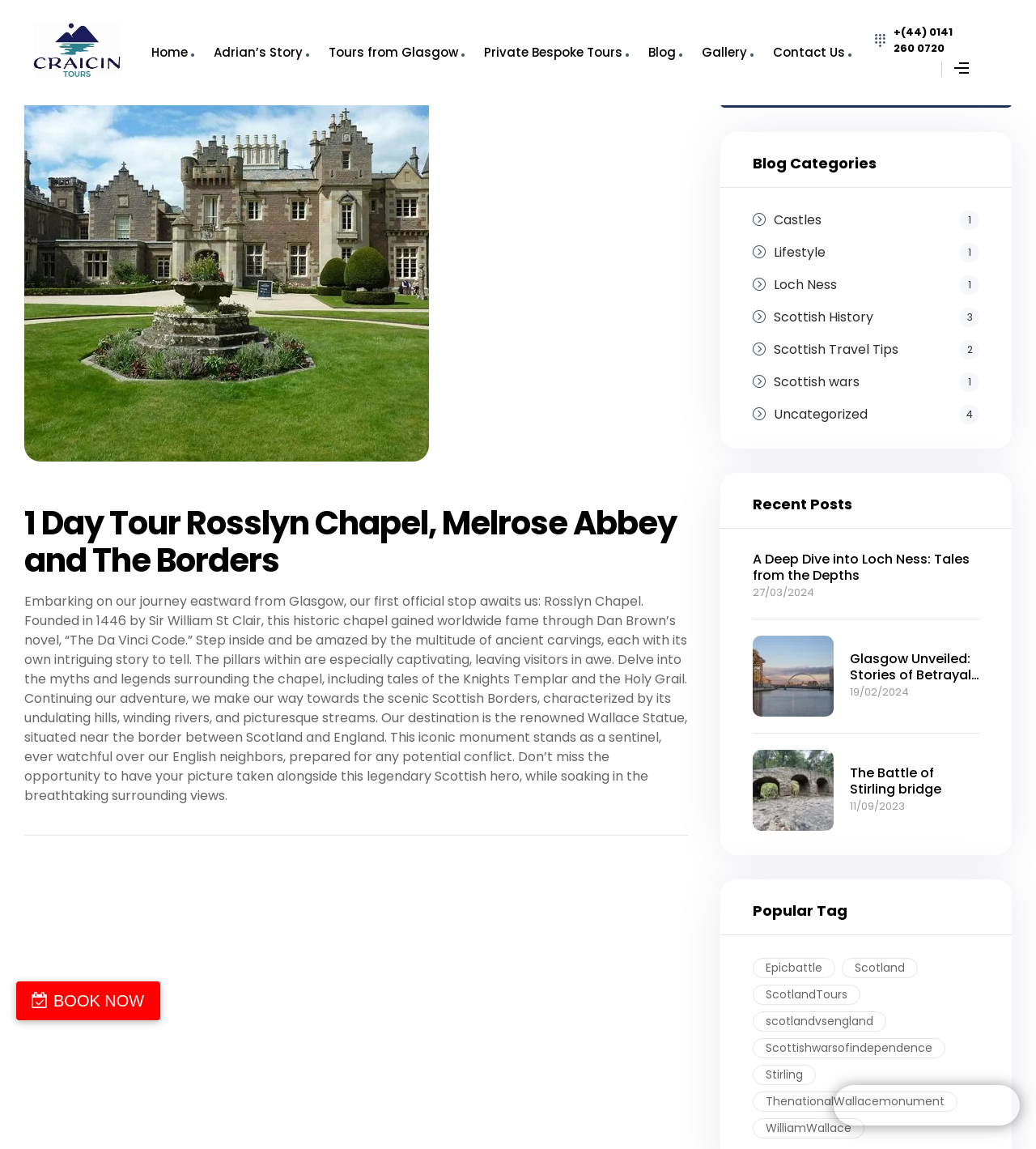Using a single word or phrase, answer the following question: 
What is the destination of the tour from Glasgow?

The Borders